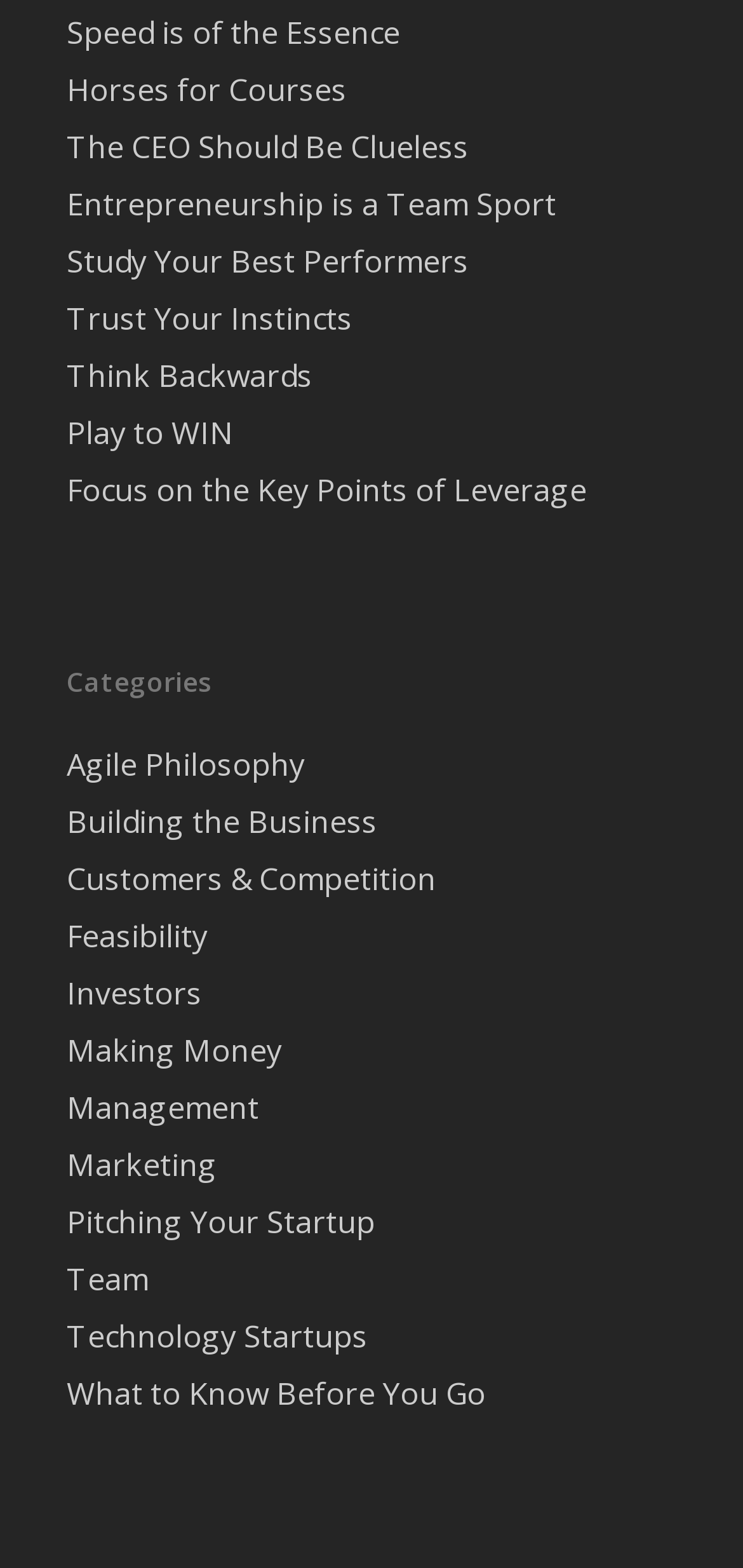Please identify the bounding box coordinates for the region that you need to click to follow this instruction: "View 'Categories'".

[0.09, 0.416, 0.91, 0.455]